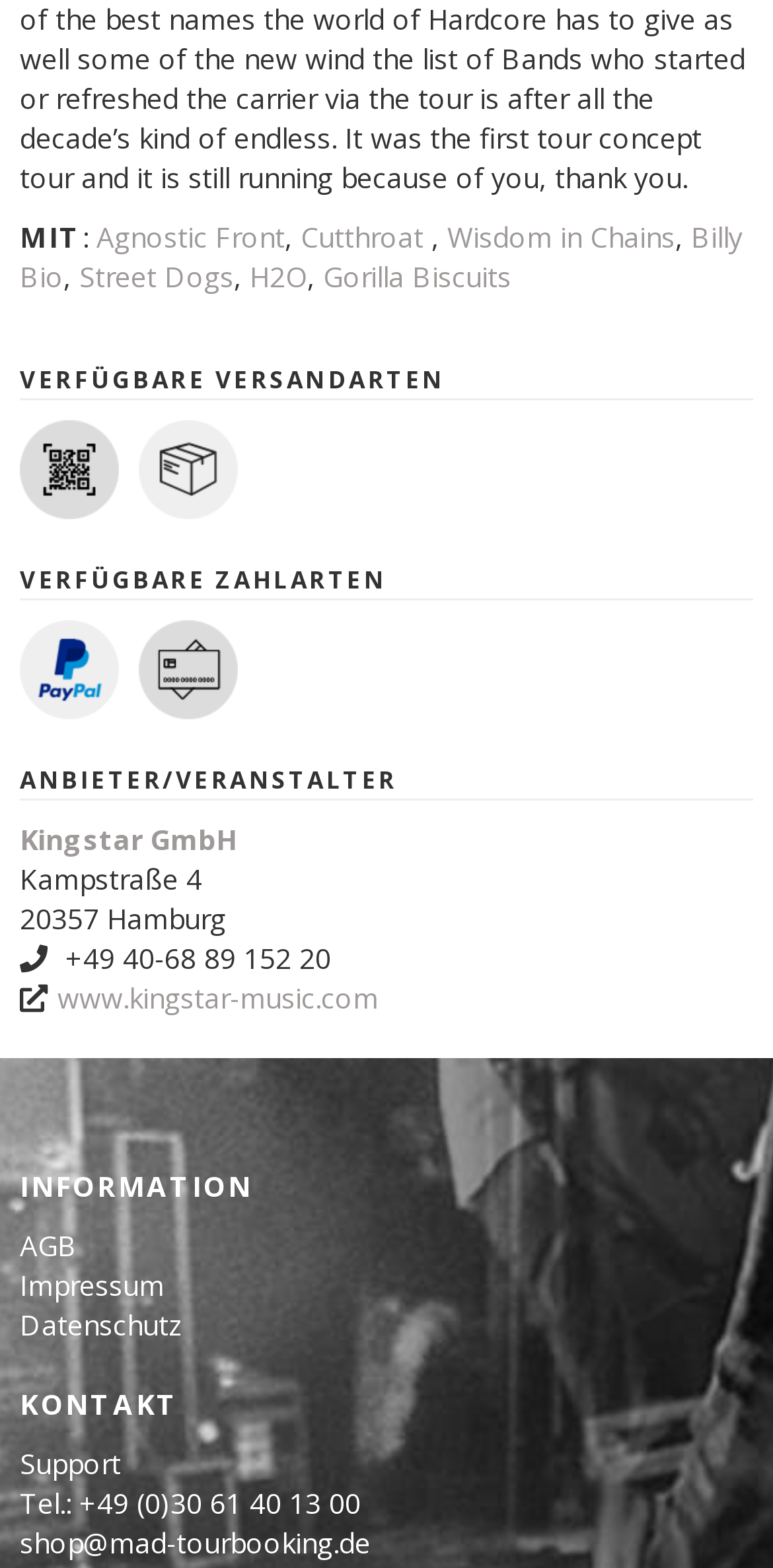Given the following UI element description: "Wisdom in Chains", find the bounding box coordinates in the webpage screenshot.

[0.578, 0.139, 0.873, 0.163]